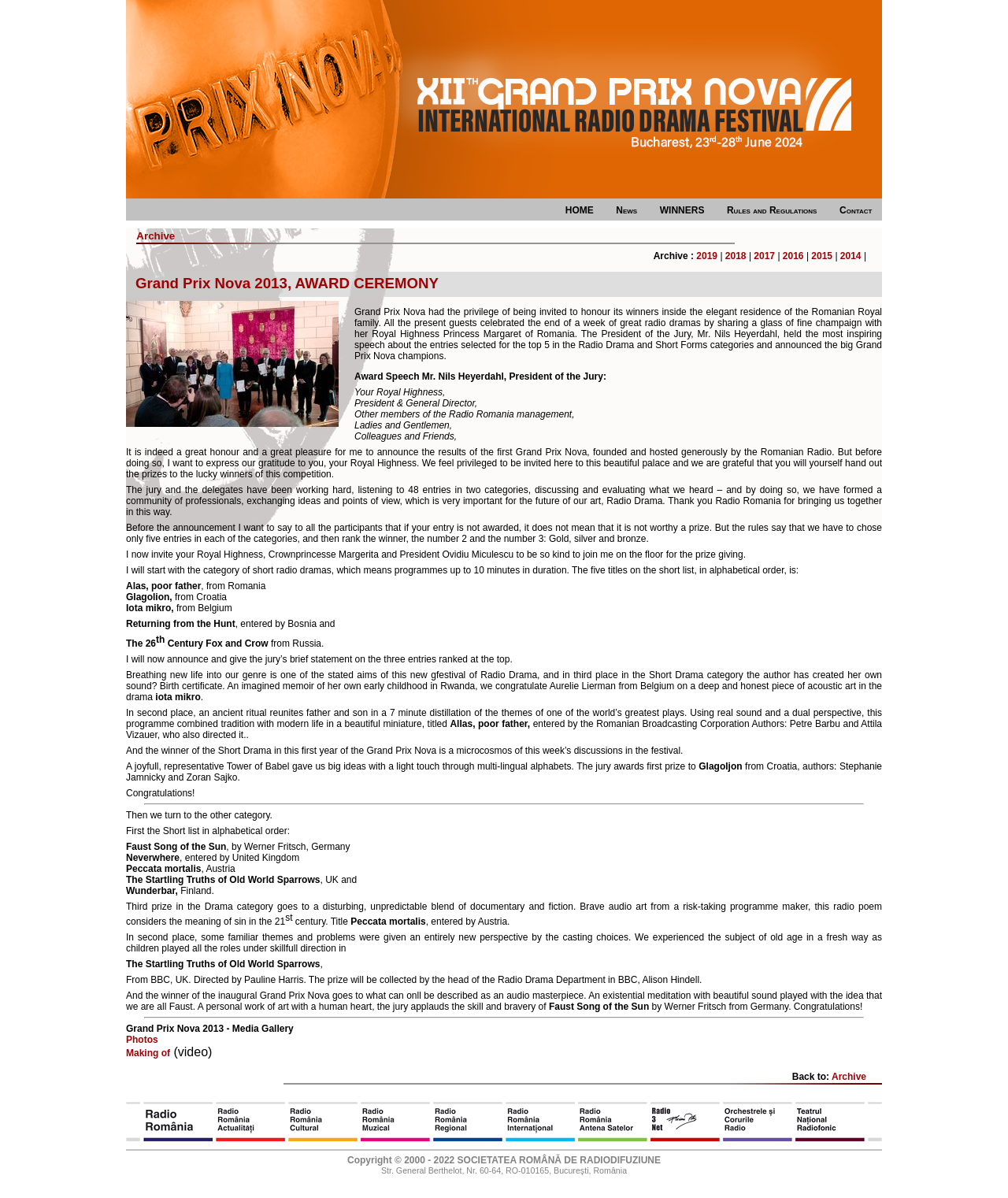Provide a brief response using a word or short phrase to this question:
What is the title of the speech by Mr. Nils Heyerdahl?

Award Speech